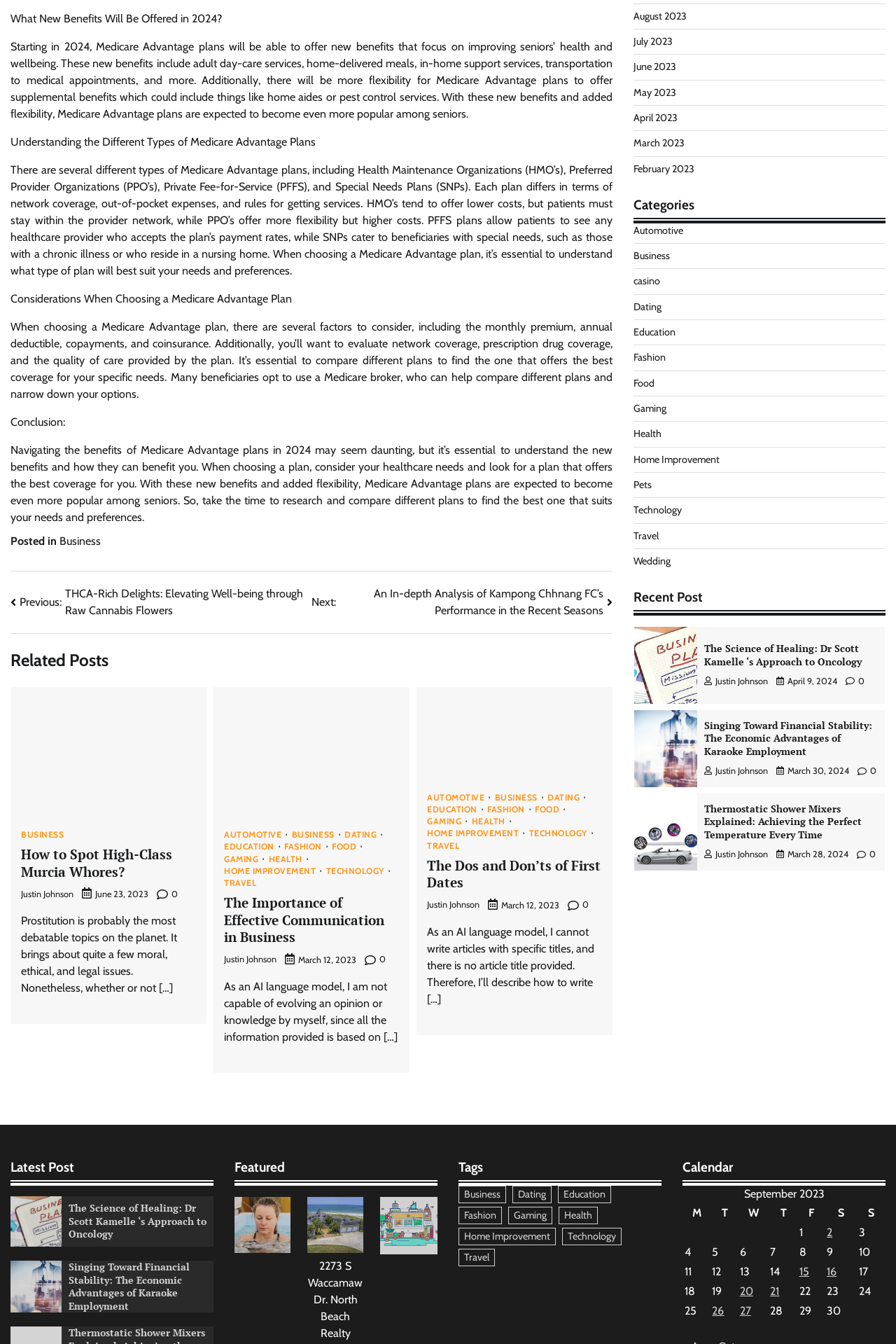What is the author of the second related post?
Using the image, provide a concise answer in one word or a short phrase.

Justin Johnson